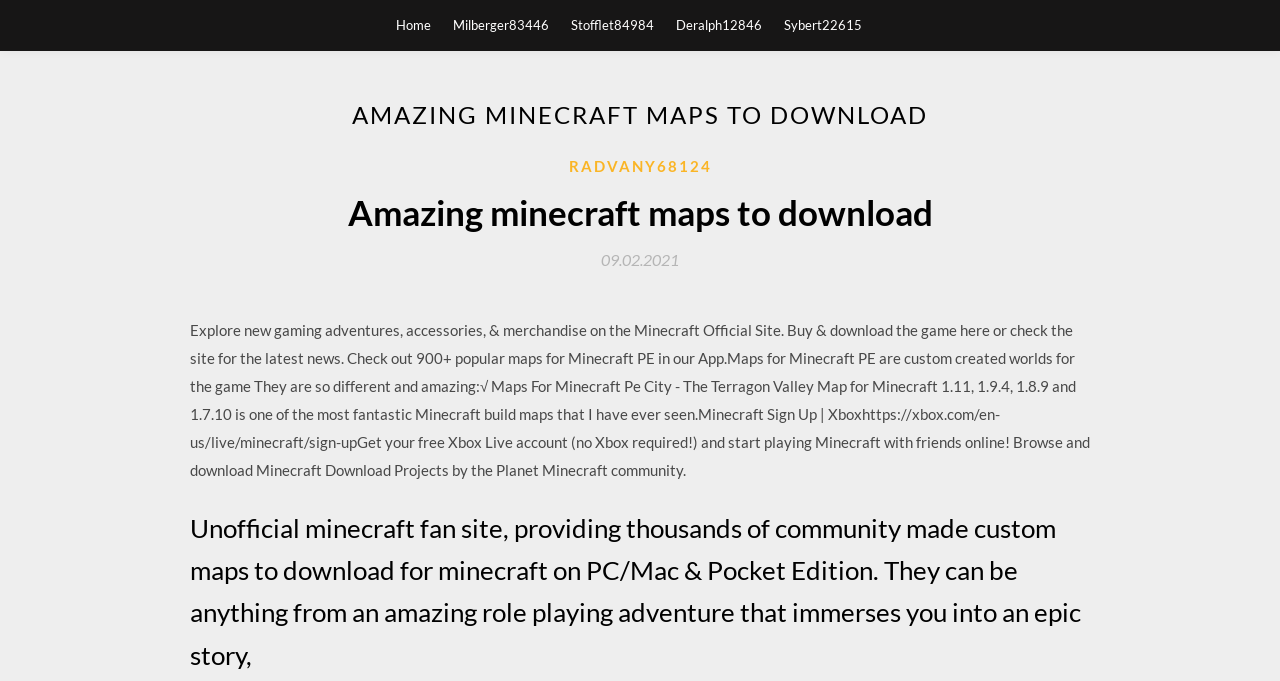What is the format of the available maps?
Please give a well-detailed answer to the question.

According to the webpage, the available maps are custom-created worlds for Minecraft, which can be anything from role-playing adventures to epic stories. These custom worlds are designed to provide unique gaming experiences for Minecraft players.